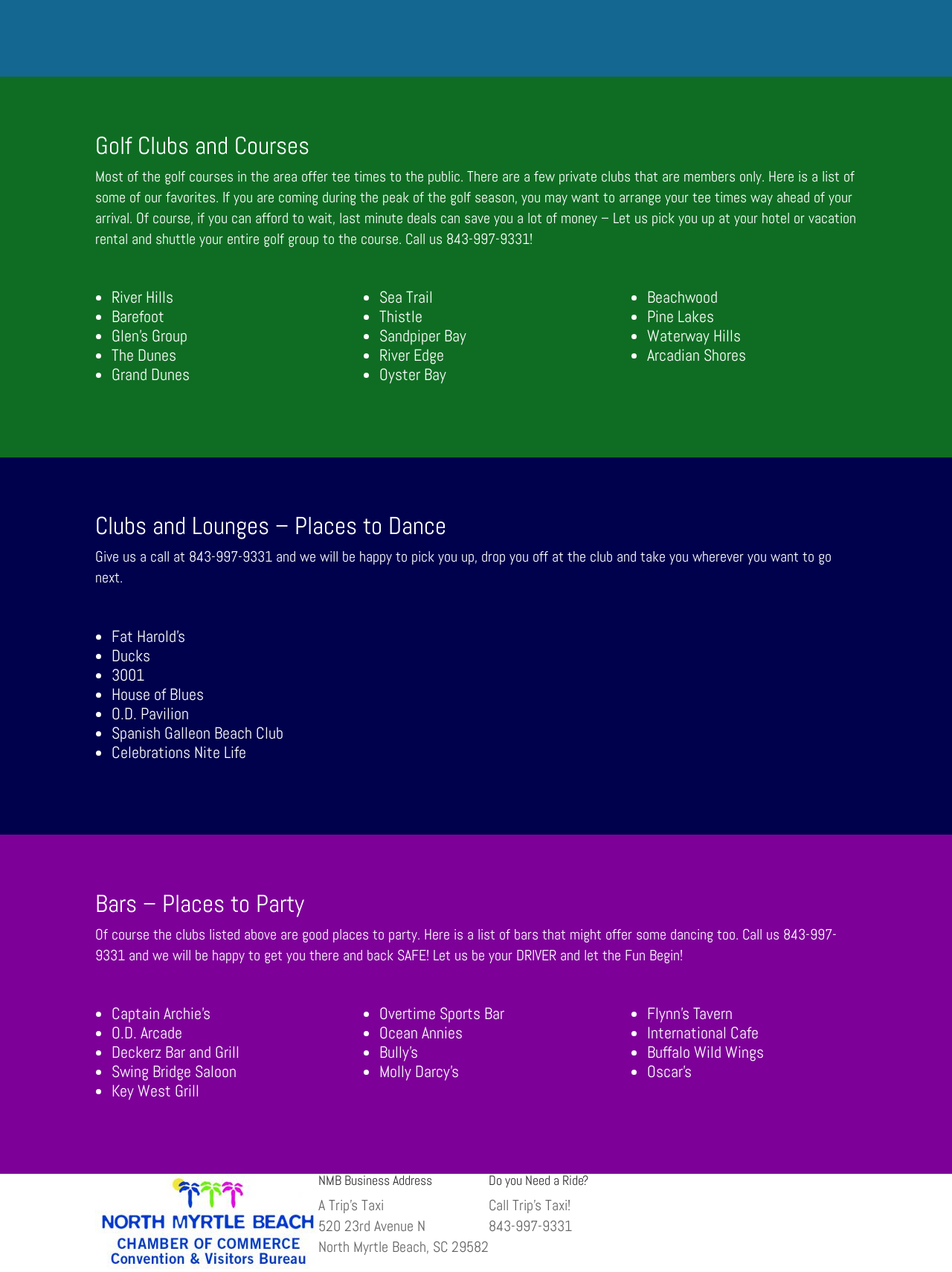What is the business address of A Trip’s Taxi?
Answer the question in a detailed and comprehensive manner.

I found the business address under the 'NMB Business Address' heading, which lists the address as '520 23rd Avenue N, North Myrtle Beach, SC 29582'.